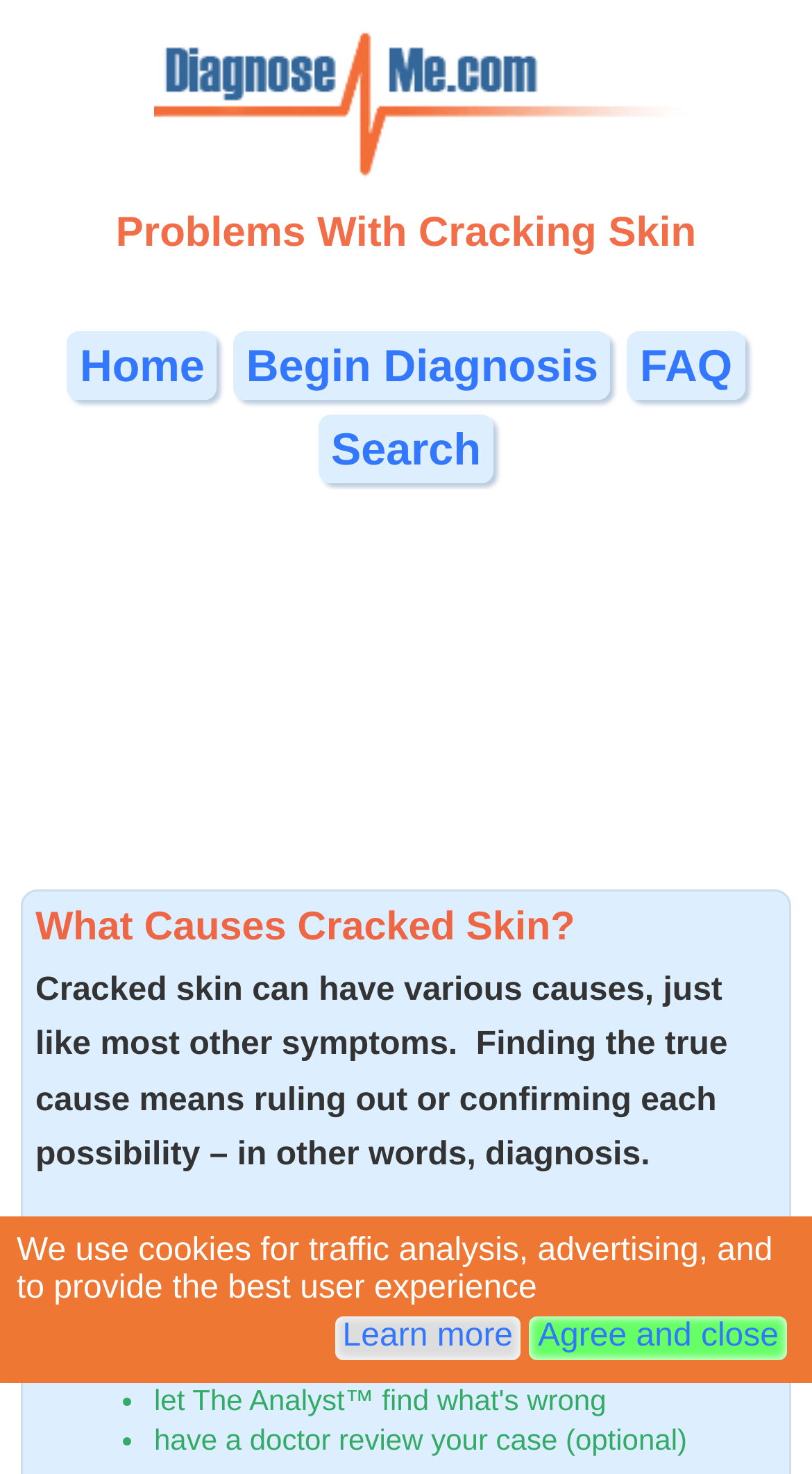Locate the bounding box coordinates of the element's region that should be clicked to carry out the following instruction: "Search for something". The coordinates need to be four float numbers between 0 and 1, i.e., [left, top, right, bottom].

[0.392, 0.281, 0.608, 0.328]